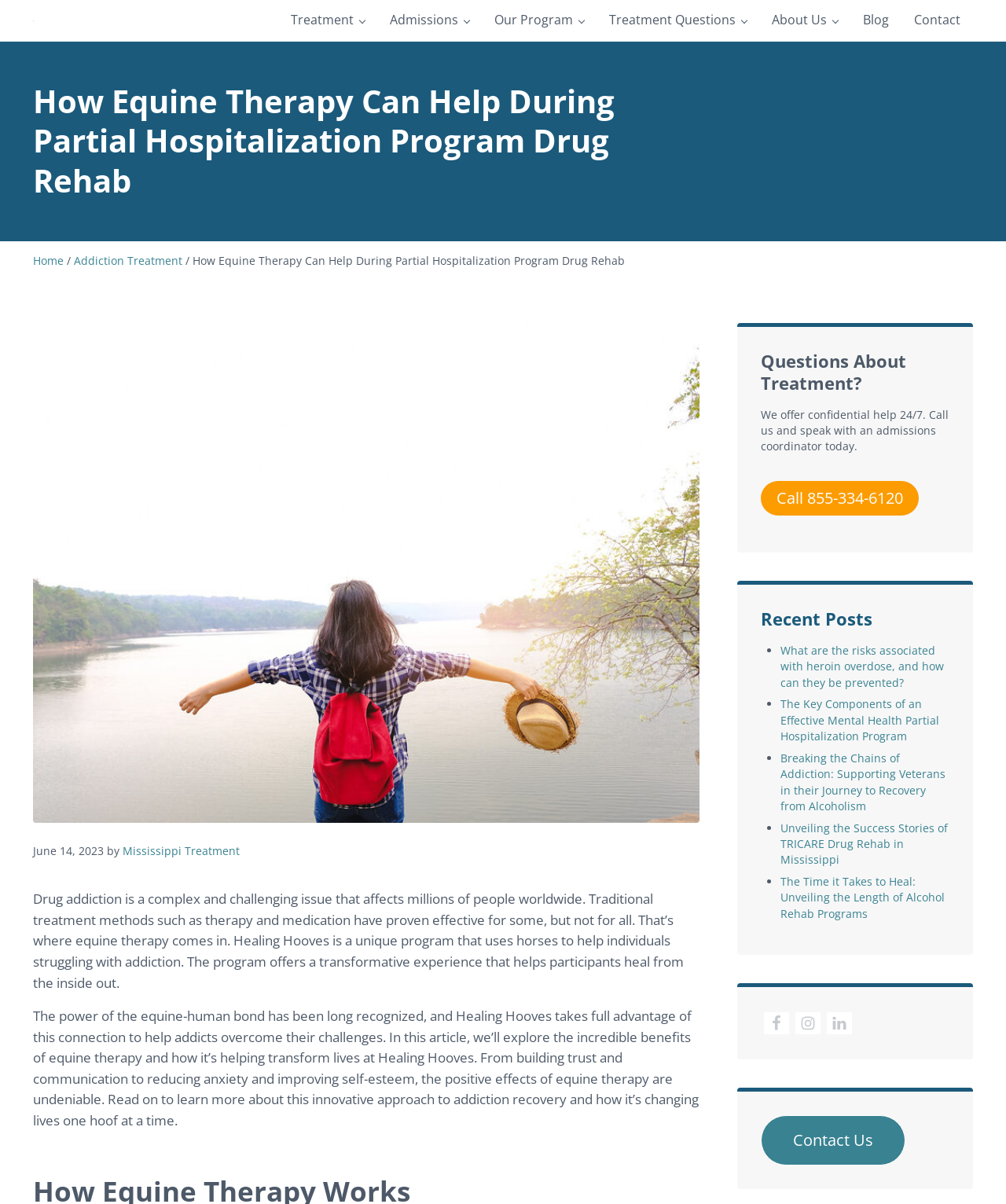Please give a concise answer to this question using a single word or phrase: 
What is the phone number to call for confidential help?

855-334-6120